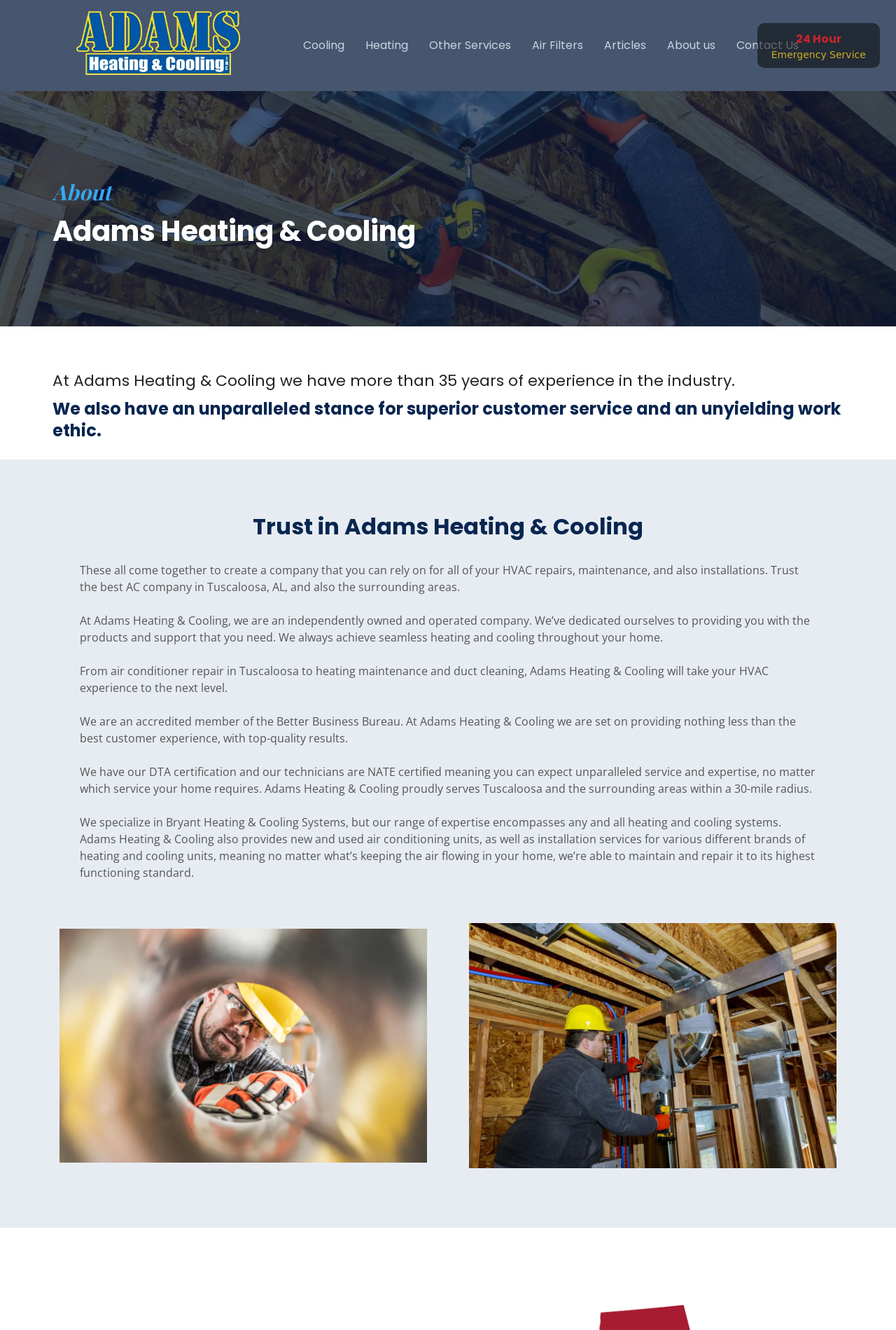What is the company's stance on customer service?
Could you answer the question in a detailed manner, providing as much information as possible?

I found the company's stance on customer service by reading the static text elements on the webpage, specifically the one at coordinates [0.059, 0.299, 0.938, 0.332] which mentions 'an unparalleled stance for superior customer service'.